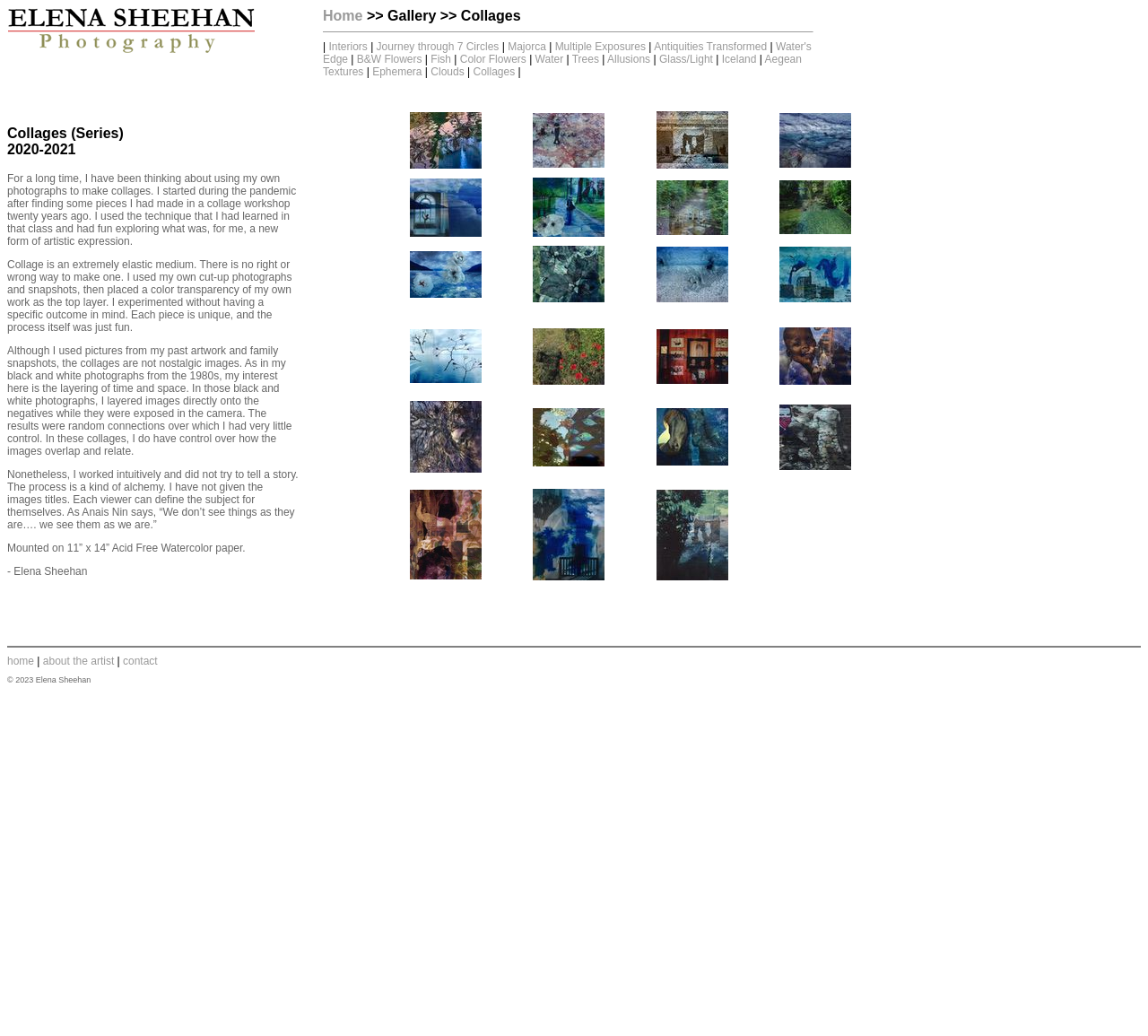Provide a thorough description of this webpage.

The webpage is about Elena Sheehan Photography, specifically showcasing her "Collages" series. At the top, there is a navigation menu with links to different sections, including "Home", "Gallery", and others. Below the navigation menu, there is a brief description of the "Collages" series, which is a collection of artworks created by the photographer using her own photographs and snapshots.

The main content of the page is divided into a grid of images, with each image being a link to a larger version. There are multiple rows of images, with four images in each row. The images are arranged in a uniform grid, with equal spacing between each image. The images themselves are collages created by the photographer, featuring layered photographs and snapshots.

To the left of the image grid, there is a block of text that provides more information about the "Collages" series. The text explains the inspiration behind the series, the process of creating the collages, and the themes explored in the artworks. The text is written in a personal and reflective tone, providing insight into the photographer's creative process.

Overall, the webpage is a showcase of Elena Sheehan's photography and artistic skills, with a focus on her "Collages" series. The layout is clean and easy to navigate, with clear headings and concise text that provides context for the images.